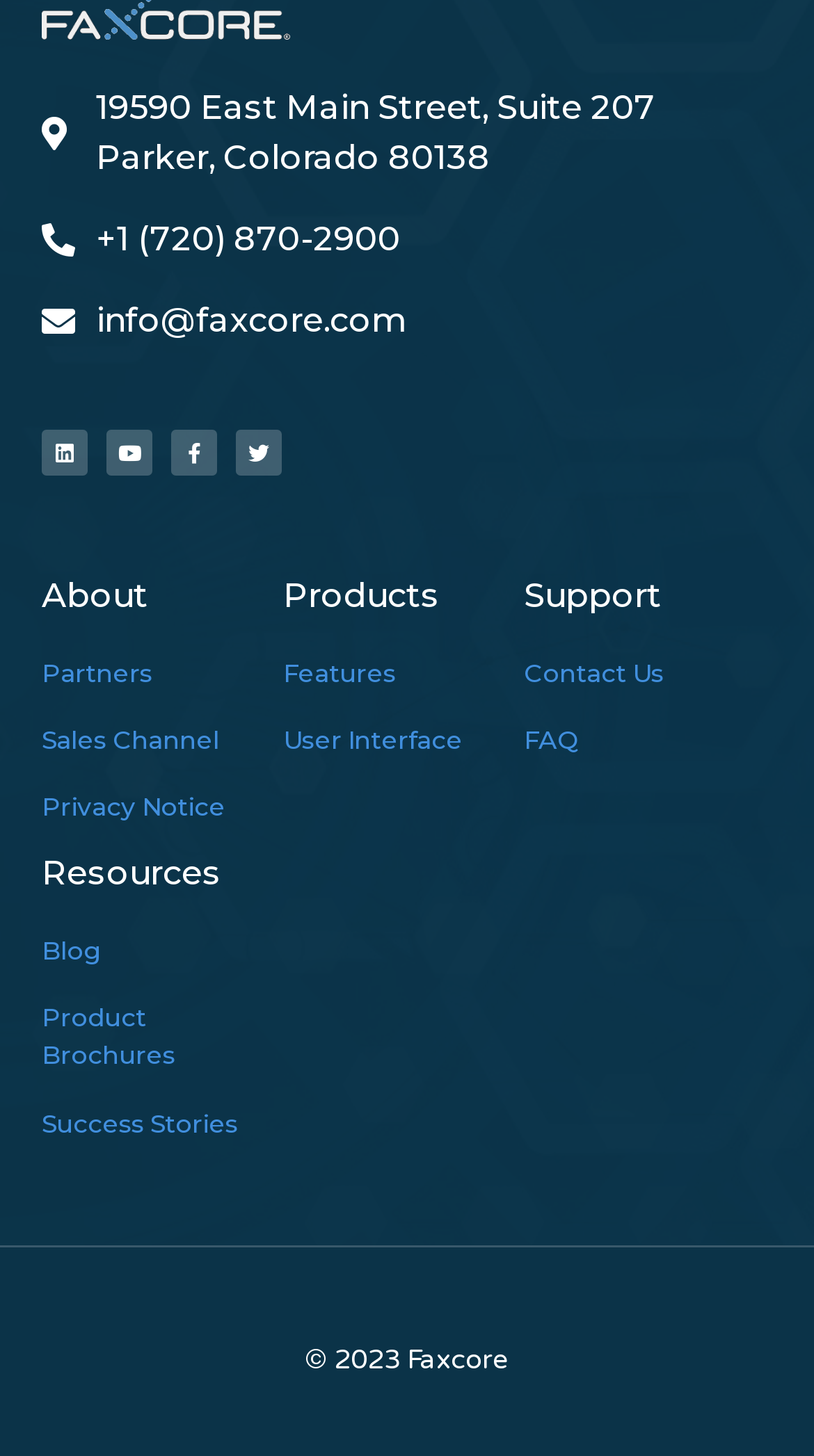For the element described, predict the bounding box coordinates as (top-left x, top-left y, bottom-right x, bottom-right y). All values should be between 0 and 1. Element description: User Interface

[0.347, 0.497, 0.568, 0.519]